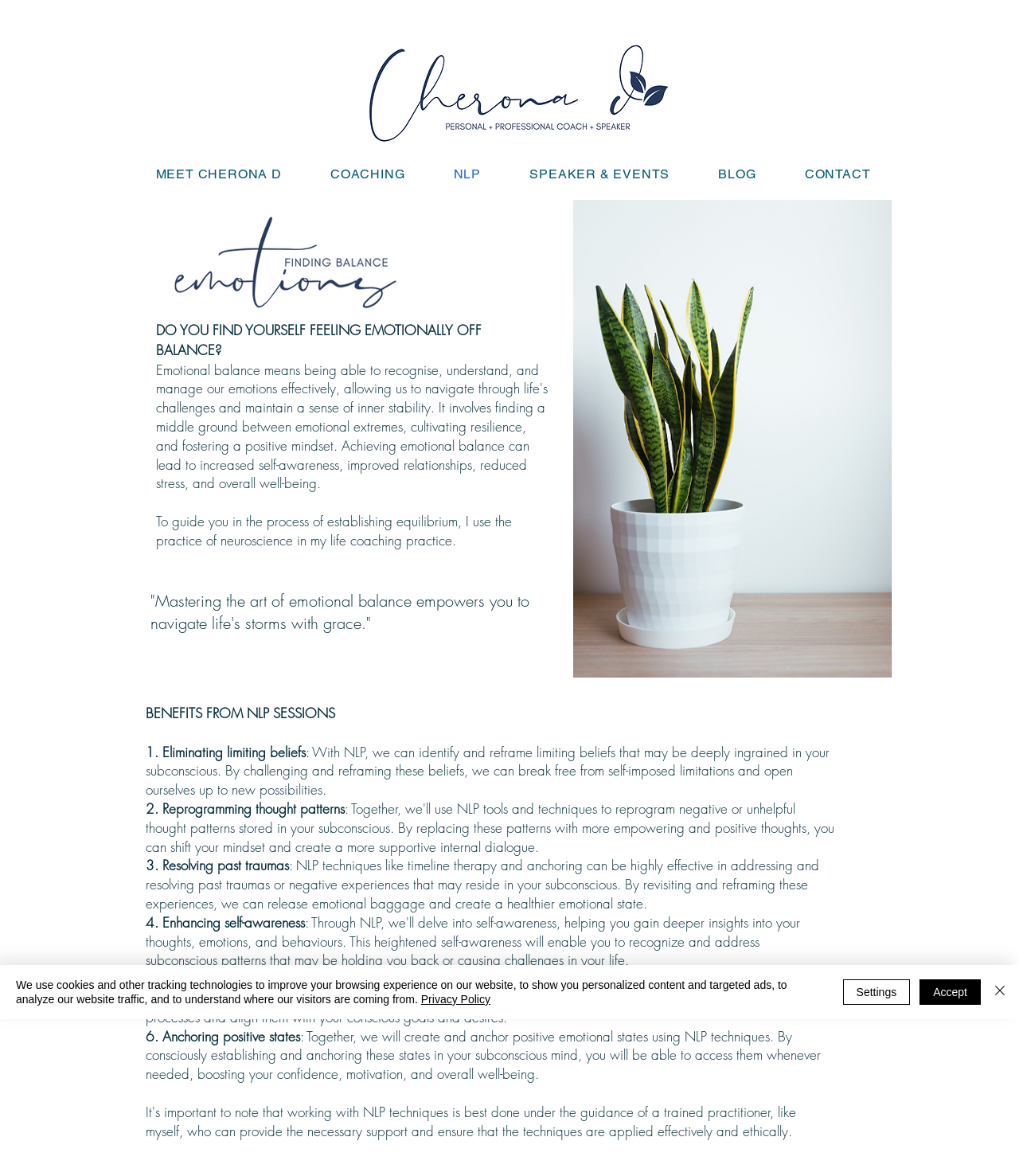Respond with a single word or phrase for the following question: 
What is the theme of the webpage's content?

Personal growth